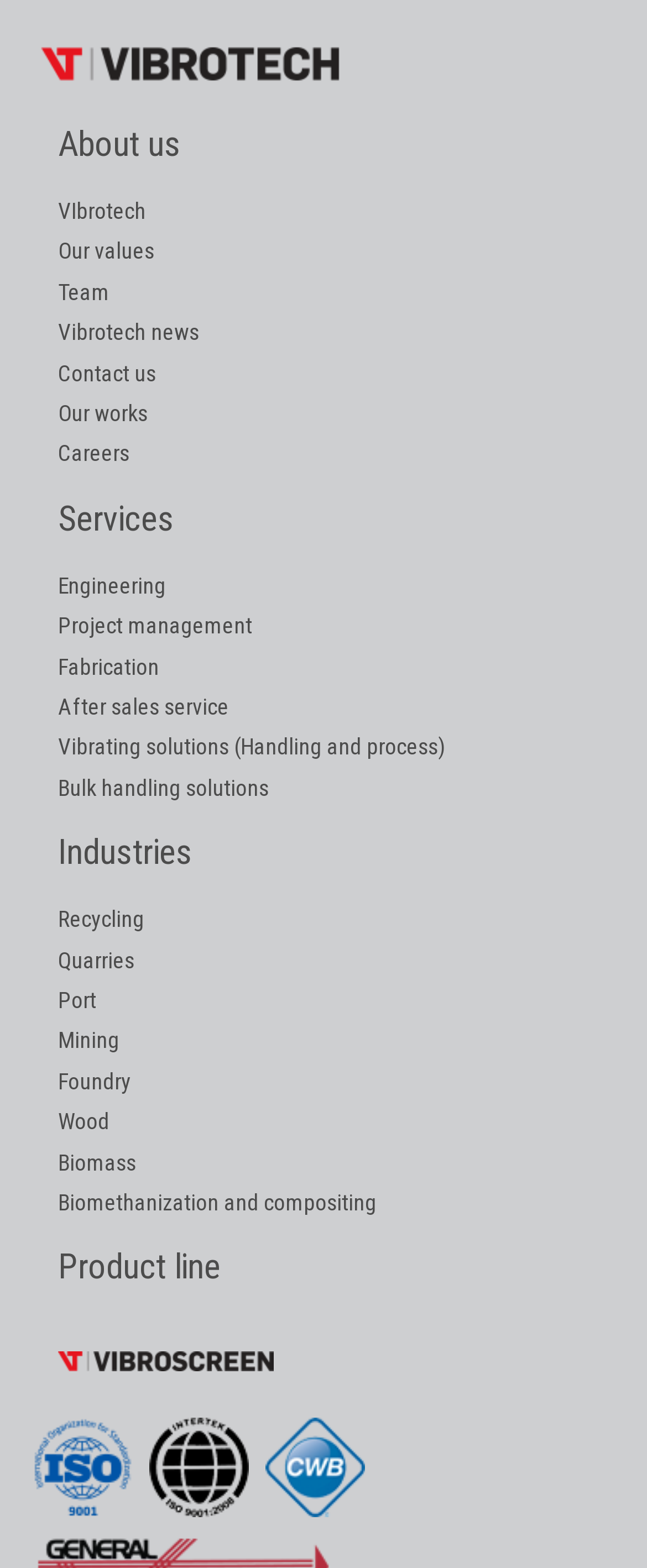What services does Vibrotech offer?
Using the screenshot, give a one-word or short phrase answer.

Engineering, Project management, etc.